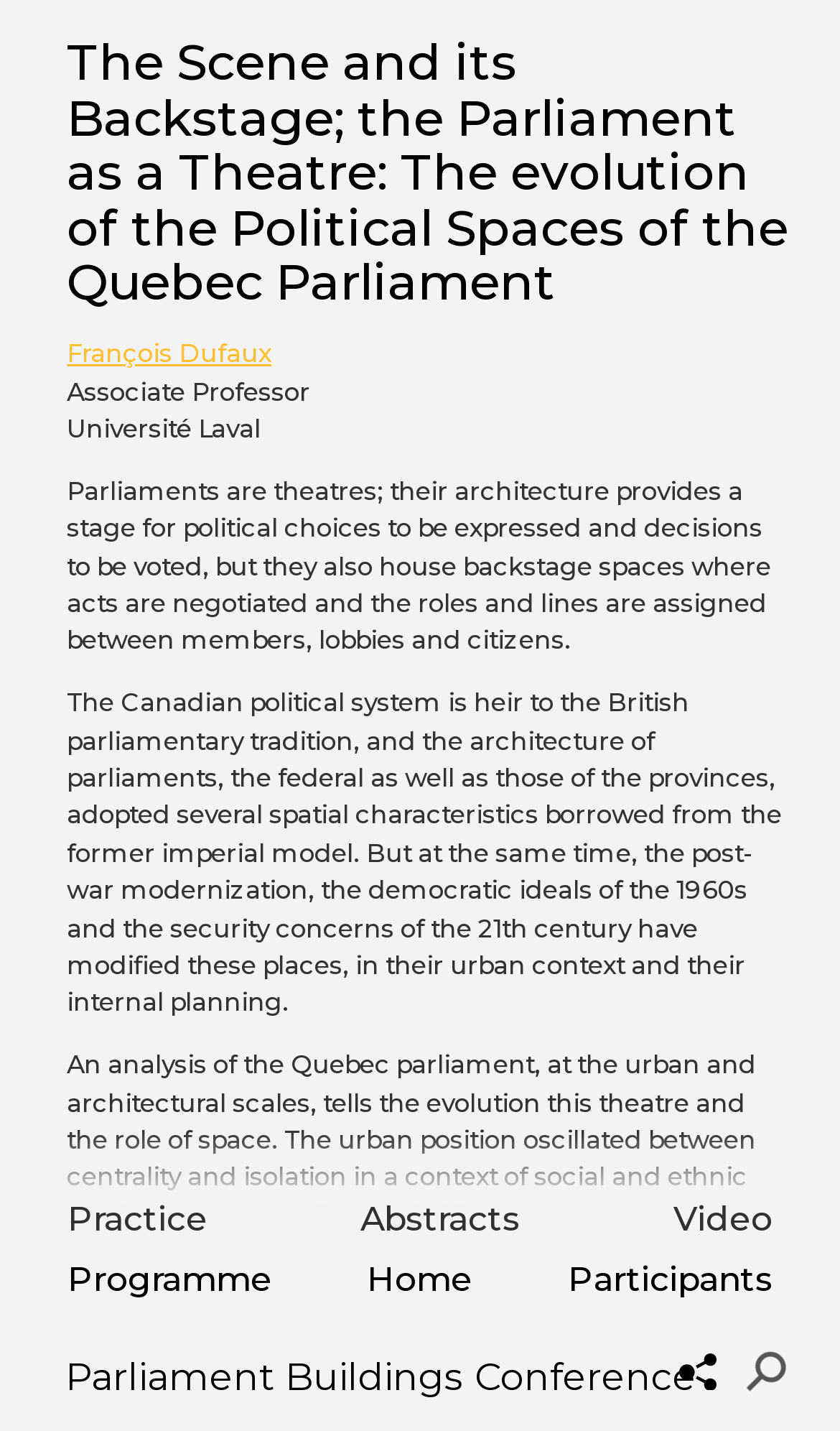Can you find the bounding box coordinates for the UI element given this description: "Home"? Provide the coordinates as four float numbers between 0 and 1: [left, top, right, bottom].

[0.437, 0.882, 0.563, 0.906]